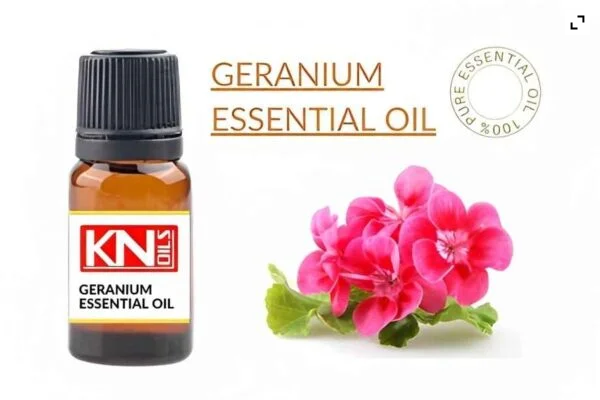Generate an elaborate caption that includes all aspects of the image.

This image showcases a bottle of Geranium Essential Oil, highlighting the product's branding, "KN OILS." The bottle is crafted from amber glass, which is commonly used to protect essential oils from UV light. The label prominently features the name "GERANIUM ESSENTIAL OIL," emphasizing its purity and quality, marked with a badge indicating it is 100% pure. Beside the bottle, there are vibrant pink geranium flowers, which are the source of the oil, adding a fresh and natural element to the presentation. This aesthetic not only captures the essence of the product but also appeals to those interested in natural health and wellness solutions.